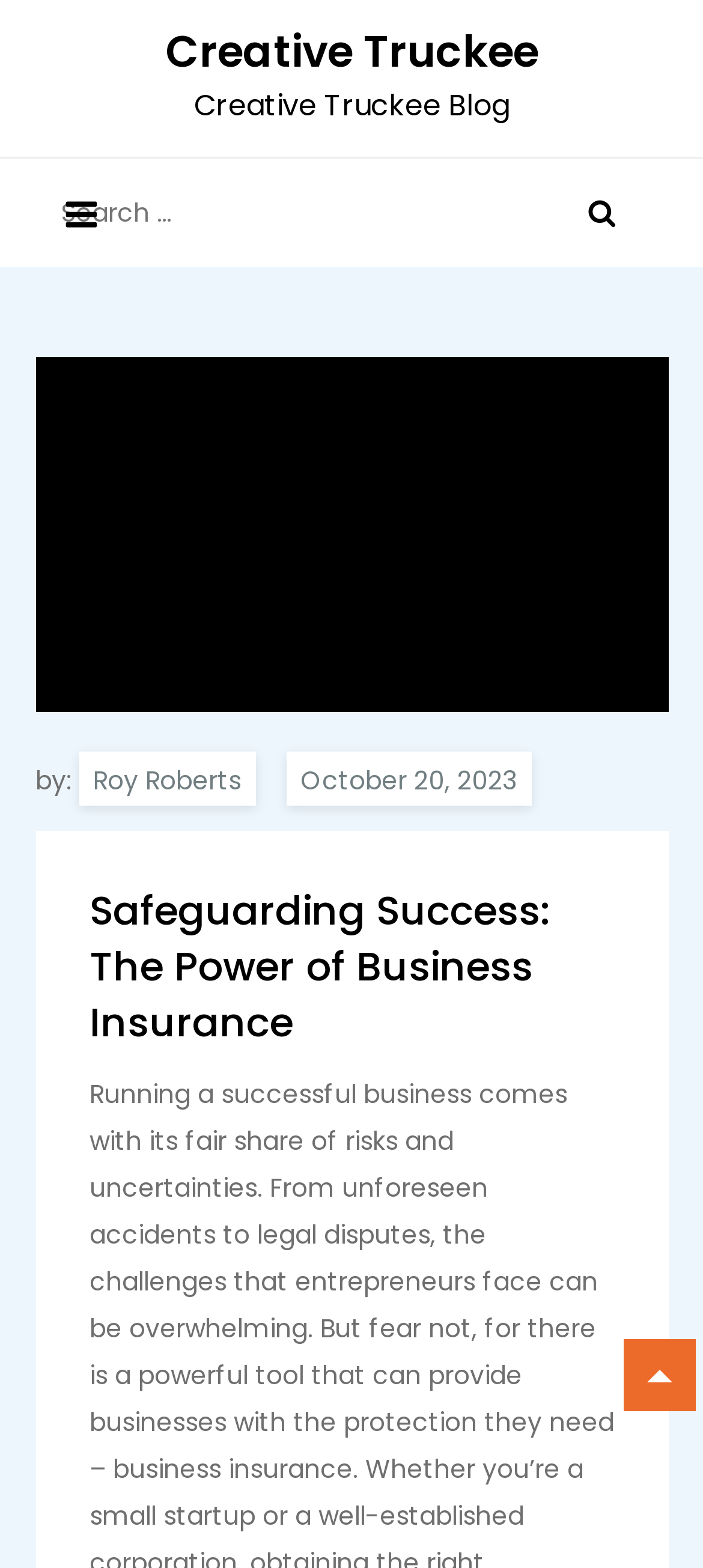What is the author of the article?
Refer to the image and respond with a one-word or short-phrase answer.

Roy Roberts